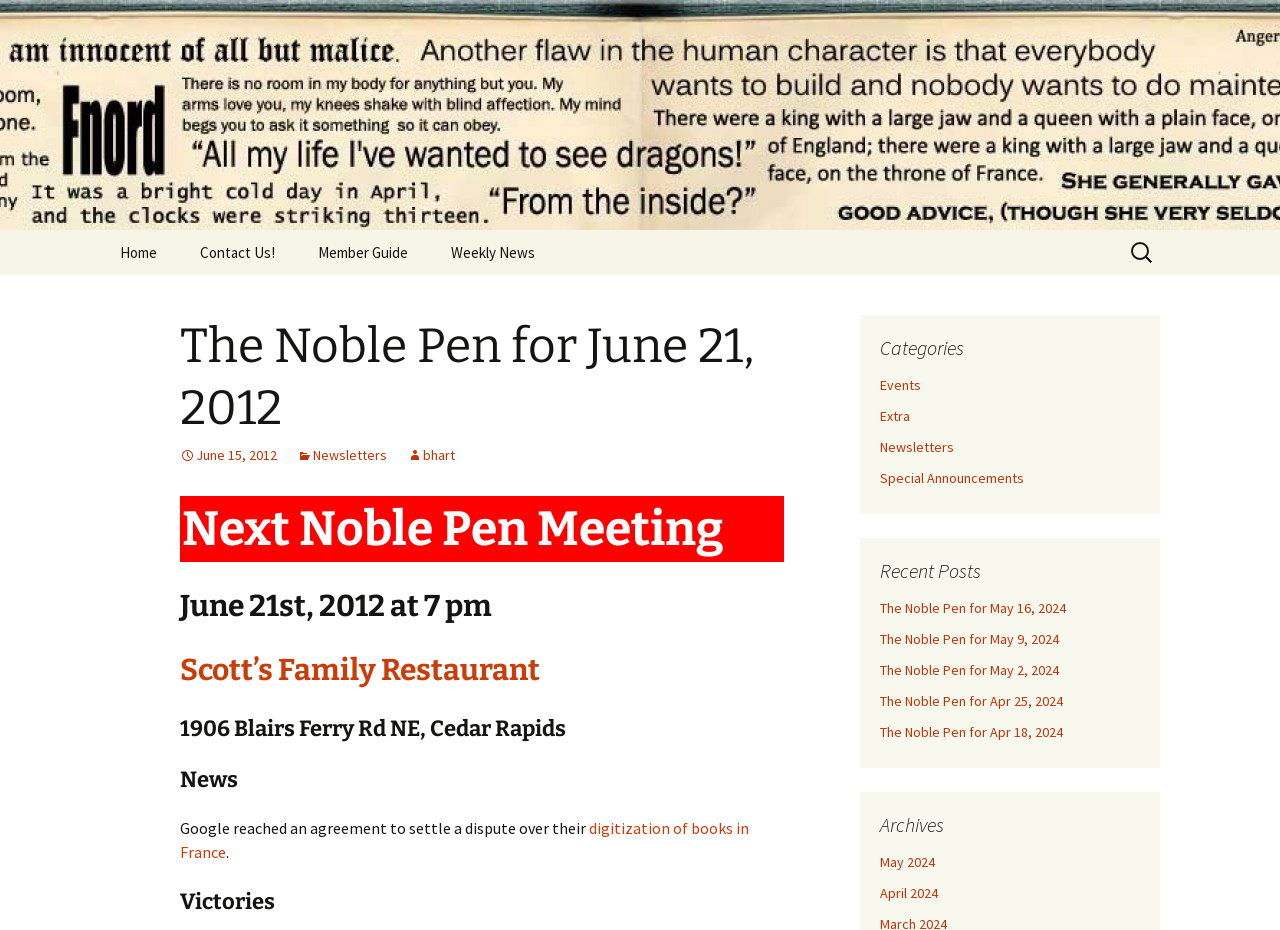Identify the bounding box for the UI element specified in this description: "Scott’s Family Restaurant". The coordinates must be four float numbers between 0 and 1, formatted as [left, top, right, bottom].

[0.141, 0.701, 0.422, 0.74]